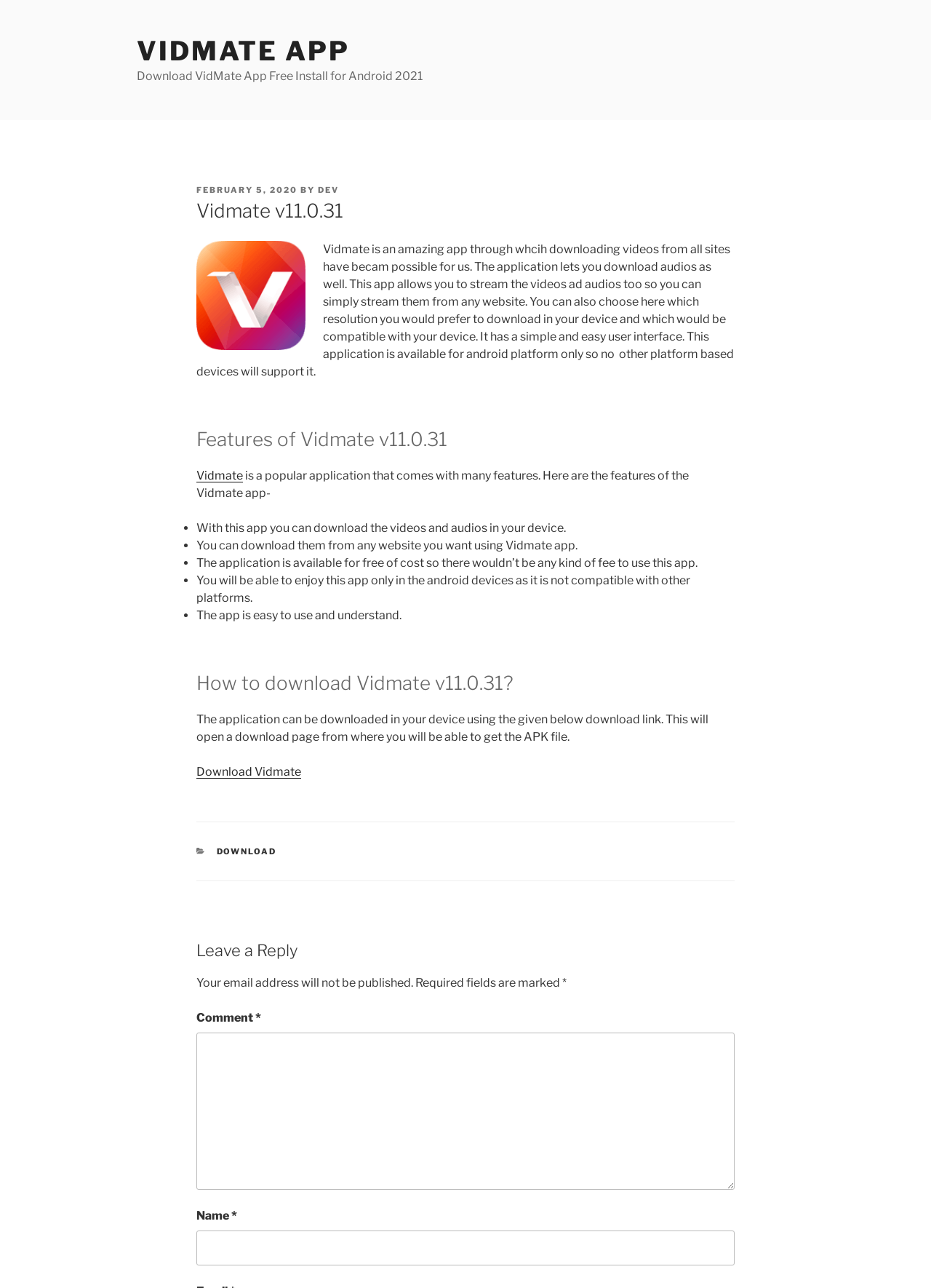What is the platform compatibility of the Vidmate app?
Refer to the image and give a detailed answer to the query.

The Vidmate app is only compatible with Android devices, as mentioned in the feature list 'You will be able to enjoy this app only in the android devices as it is not compatible with other platforms'.